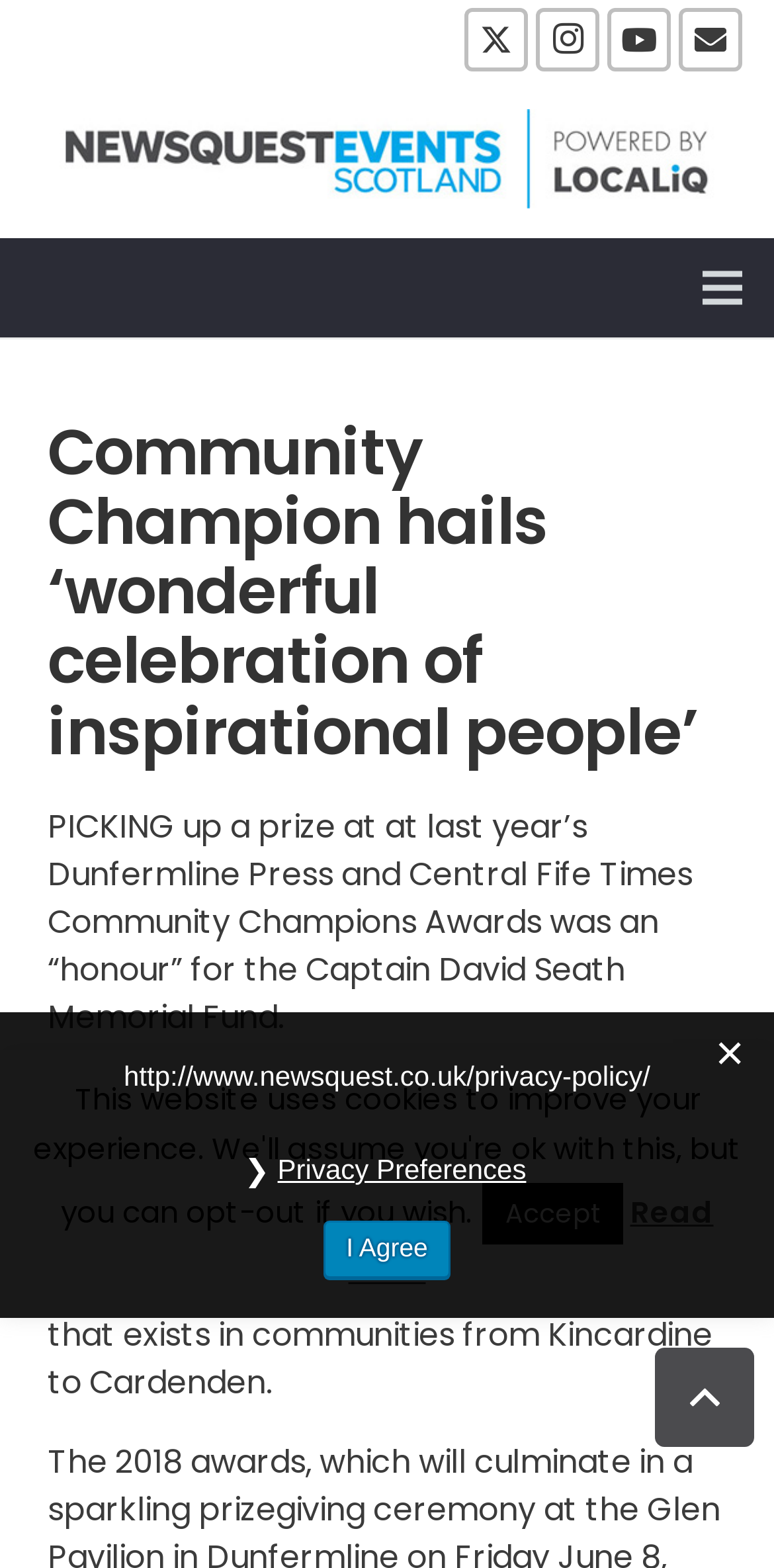Predict the bounding box coordinates of the area that should be clicked to accomplish the following instruction: "Click Twitter". The bounding box coordinates should consist of four float numbers between 0 and 1, i.e., [left, top, right, bottom].

[0.6, 0.005, 0.682, 0.046]